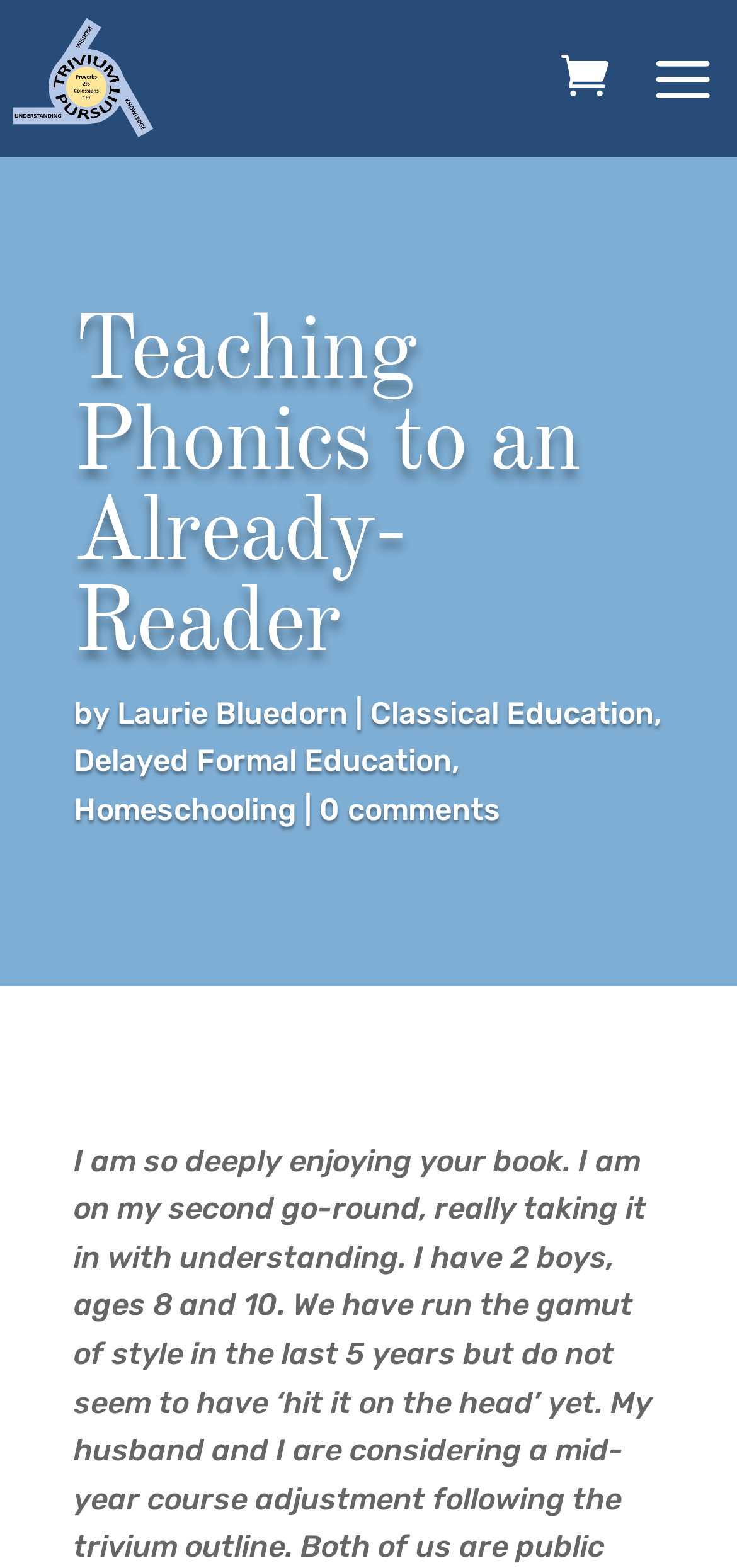Determine which piece of text is the heading of the webpage and provide it.

Teaching Phonics to an Already-Reader